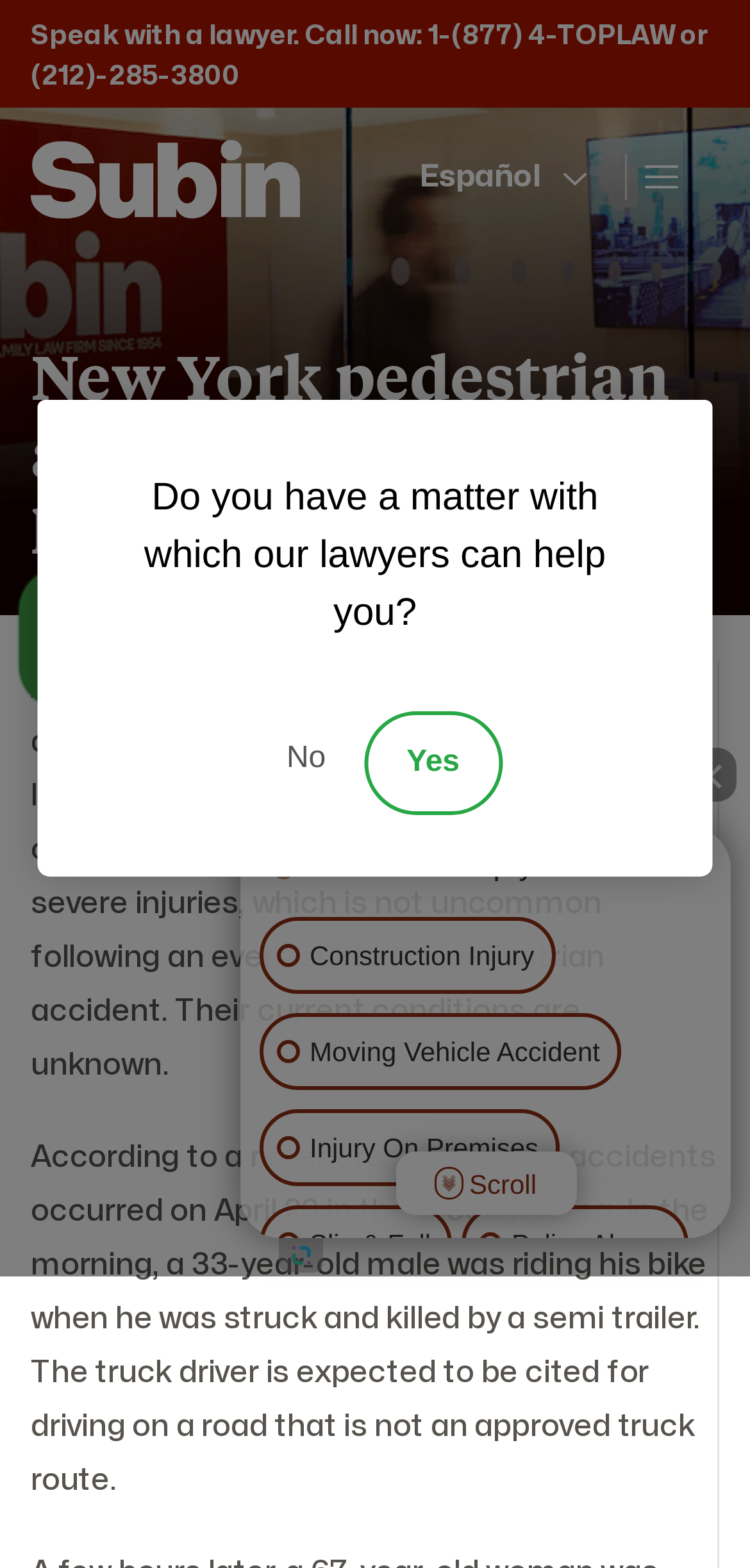What type of accidents are mentioned on the webpage?
Please provide a comprehensive and detailed answer to the question.

The webpage mentions a pedestrian accident and a bike accident, specifically stating that a 33-year-old male was riding his bike when he was struck and killed by a semi-trailer.